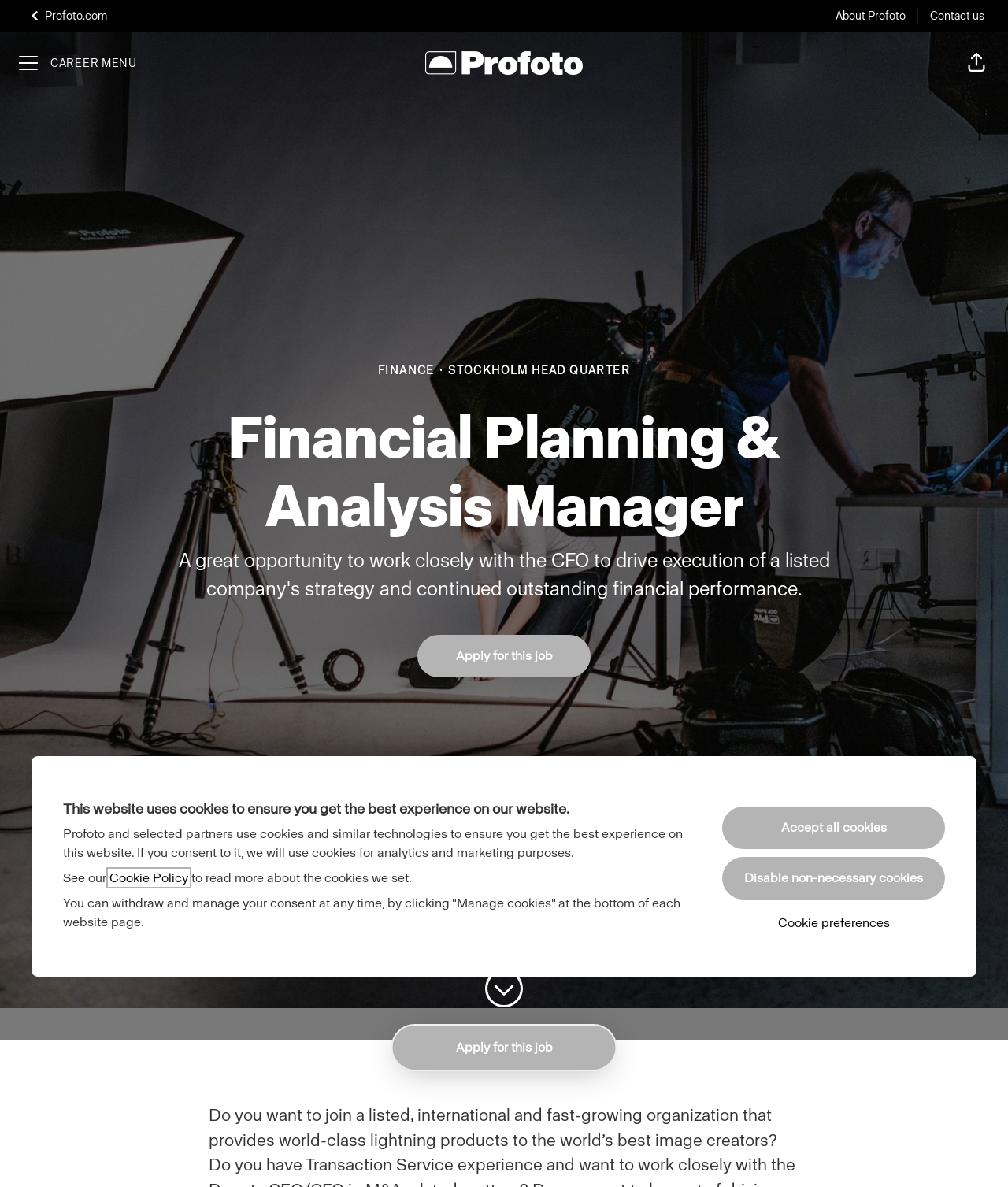Determine the bounding box coordinates of the element that should be clicked to execute the following command: "Click the 'About Profoto' link".

[0.829, 0.006, 0.911, 0.02]